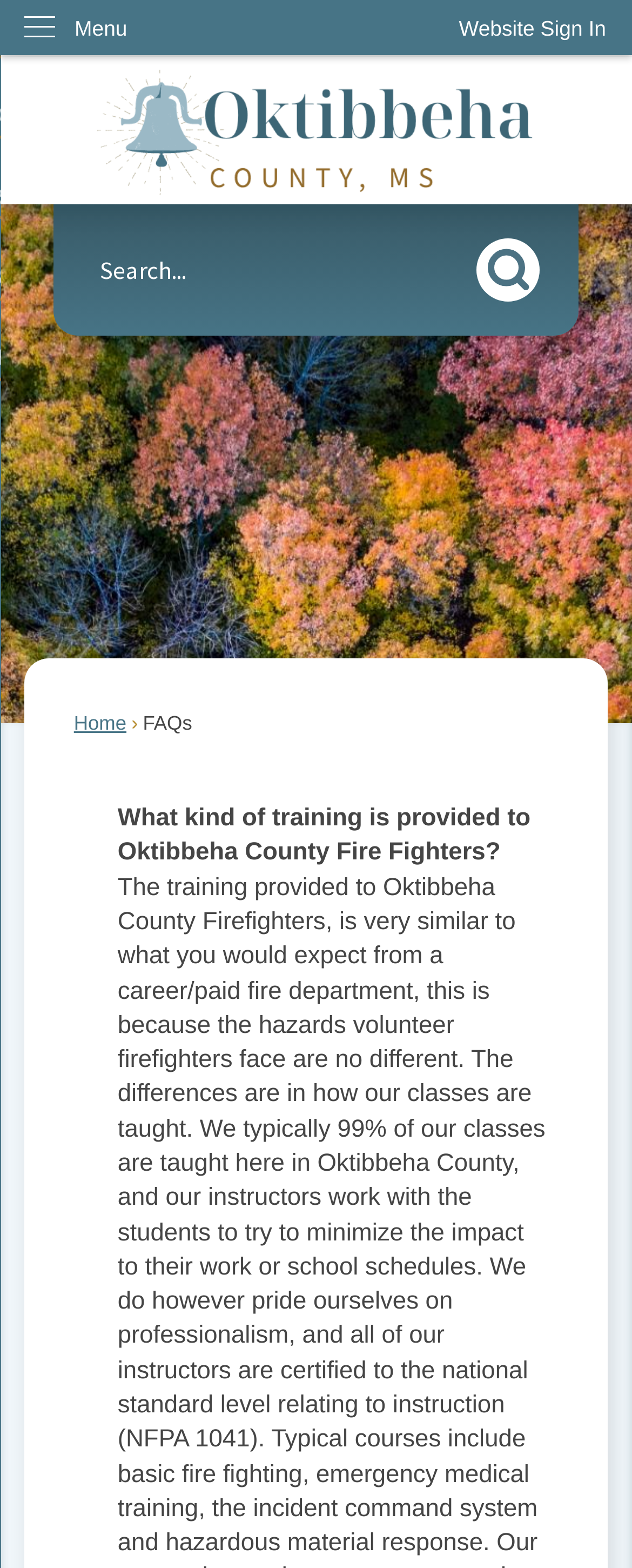Utilize the details in the image to thoroughly answer the following question: What type of content is presented in the 'FAQs' section?

The 'FAQs' section is a part of the webpage that presents a list of questions and their corresponding answers. In this case, the question 'What kind of training is provided to Oktibbeha County Fire Fighters?' is displayed, indicating that the 'FAQs' section provides information on frequently asked questions related to the topic.